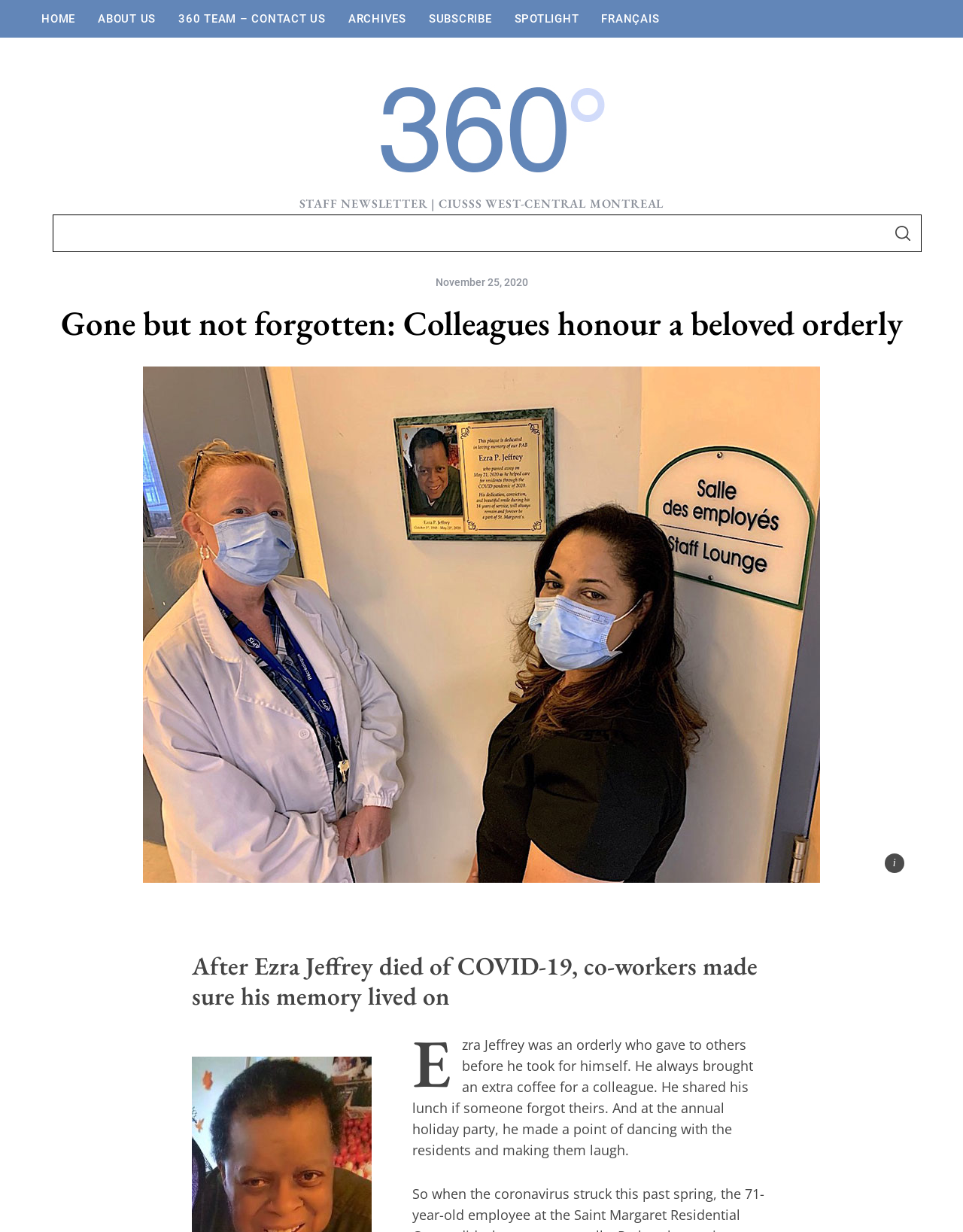How many search boxes are on the webpage?
Answer with a single word or phrase, using the screenshot for reference.

2